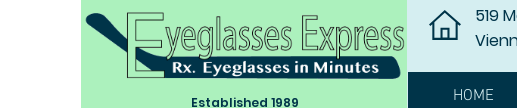What is the tagline of Eyeglasses Express?
Refer to the image and give a detailed response to the question.

The tagline is a phrase that accompanies the brand name and logo, and in this case, it emphasizes the speed and efficiency of the service offered by Eyeglasses Express, implying that customers can get their prescription eyeglasses quickly.